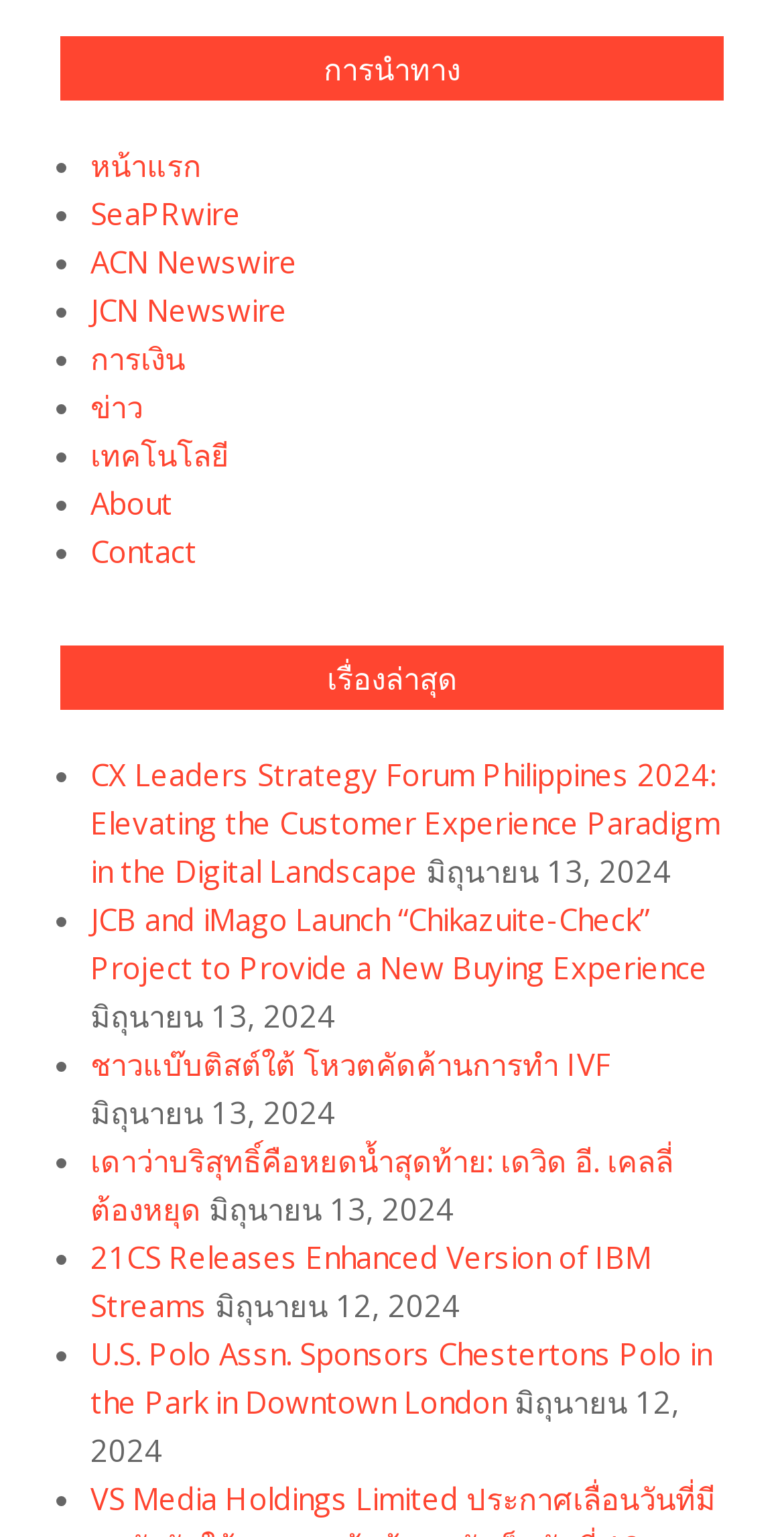Please find and report the bounding box coordinates of the element to click in order to perform the following action: "Go to SeaPRwire". The coordinates should be expressed as four float numbers between 0 and 1, in the format [left, top, right, bottom].

[0.115, 0.125, 0.308, 0.151]